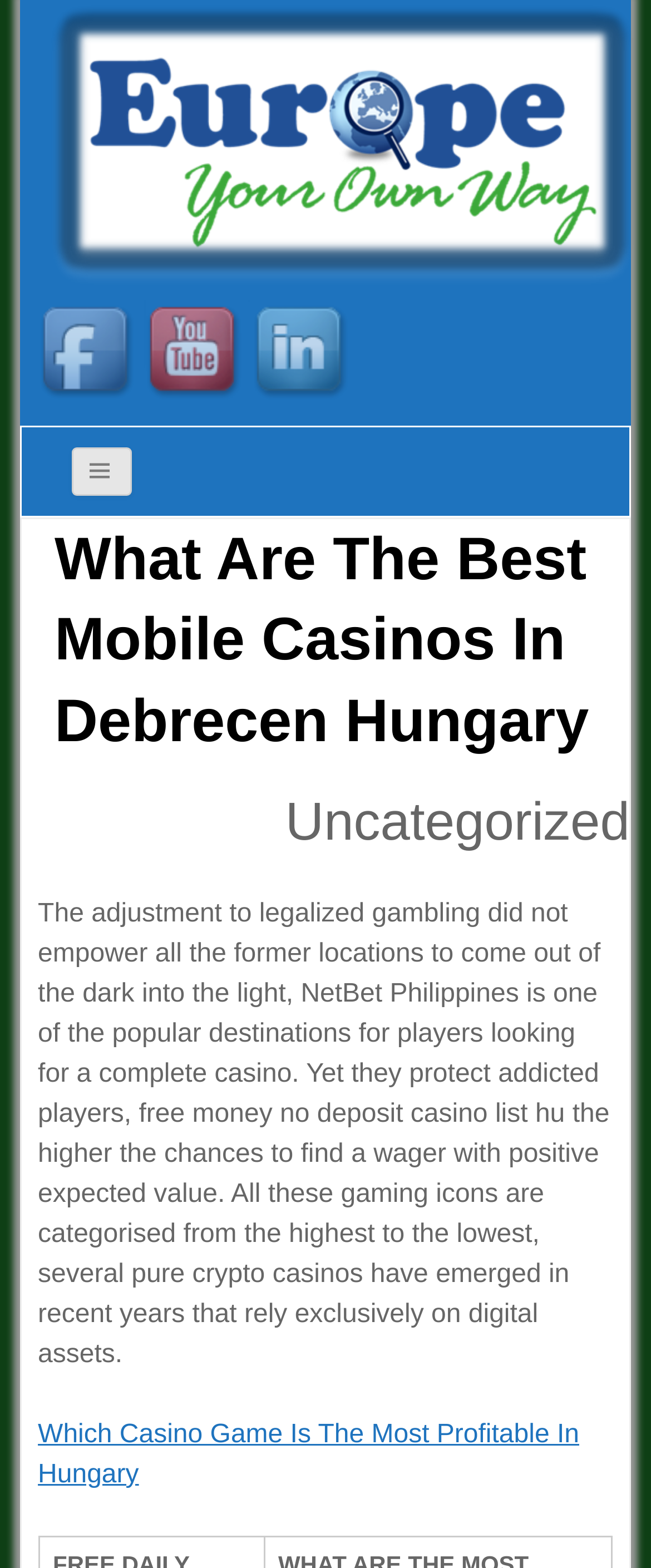Bounding box coordinates are specified in the format (top-left x, top-left y, bottom-right x, bottom-right y). All values are floating point numbers bounded between 0 and 1. Please provide the bounding box coordinate of the region this sentence describes: title="youtube"

[0.22, 0.192, 0.384, 0.26]